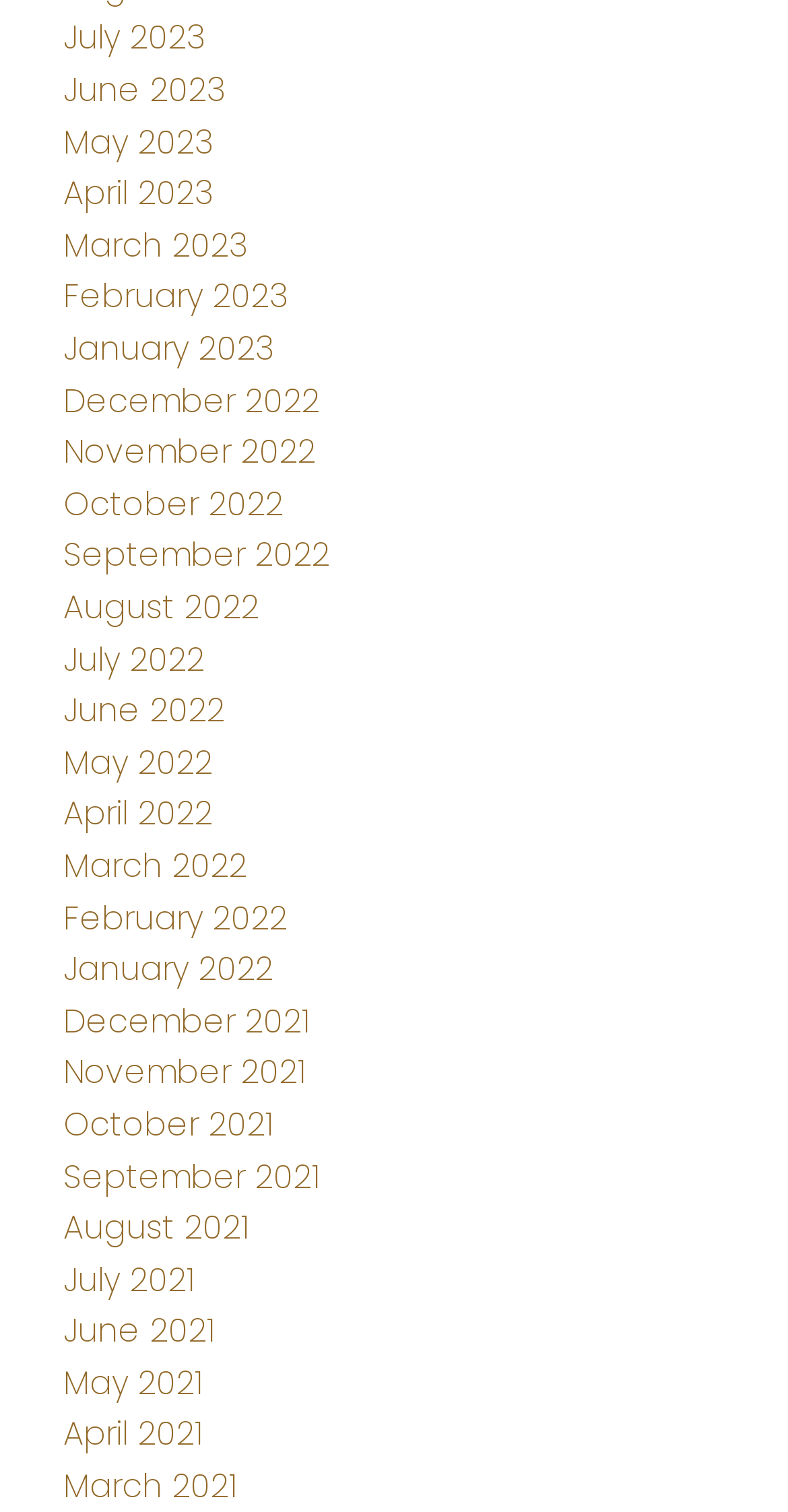Determine the bounding box coordinates of the region that needs to be clicked to achieve the task: "view July 2023".

[0.08, 0.01, 0.259, 0.041]